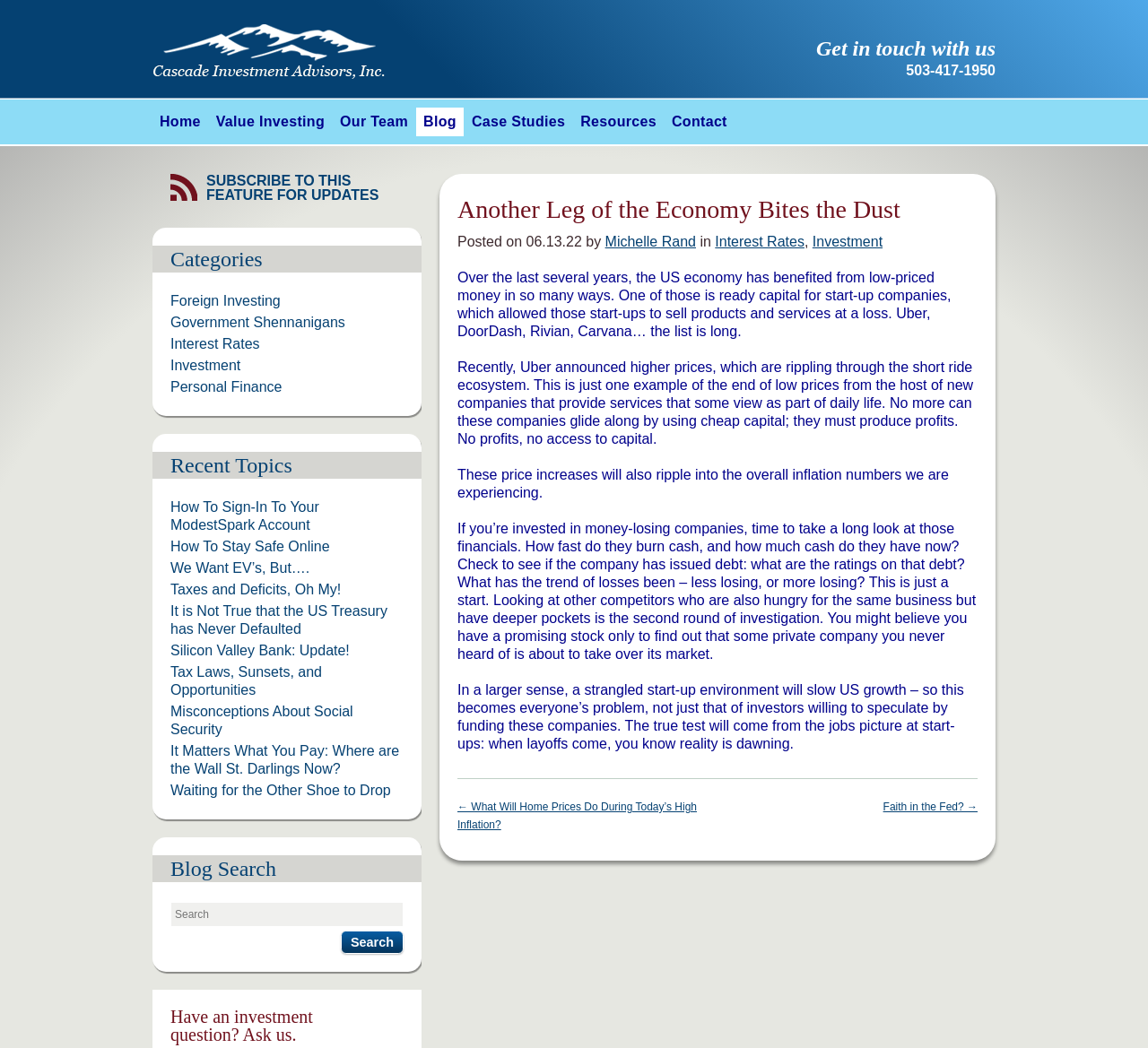Provide a brief response to the question using a single word or phrase: 
What are the categories of blog posts available on this website?

Foreign Investing, Government Shennanigans, Interest Rates, Investment, Personal Finance